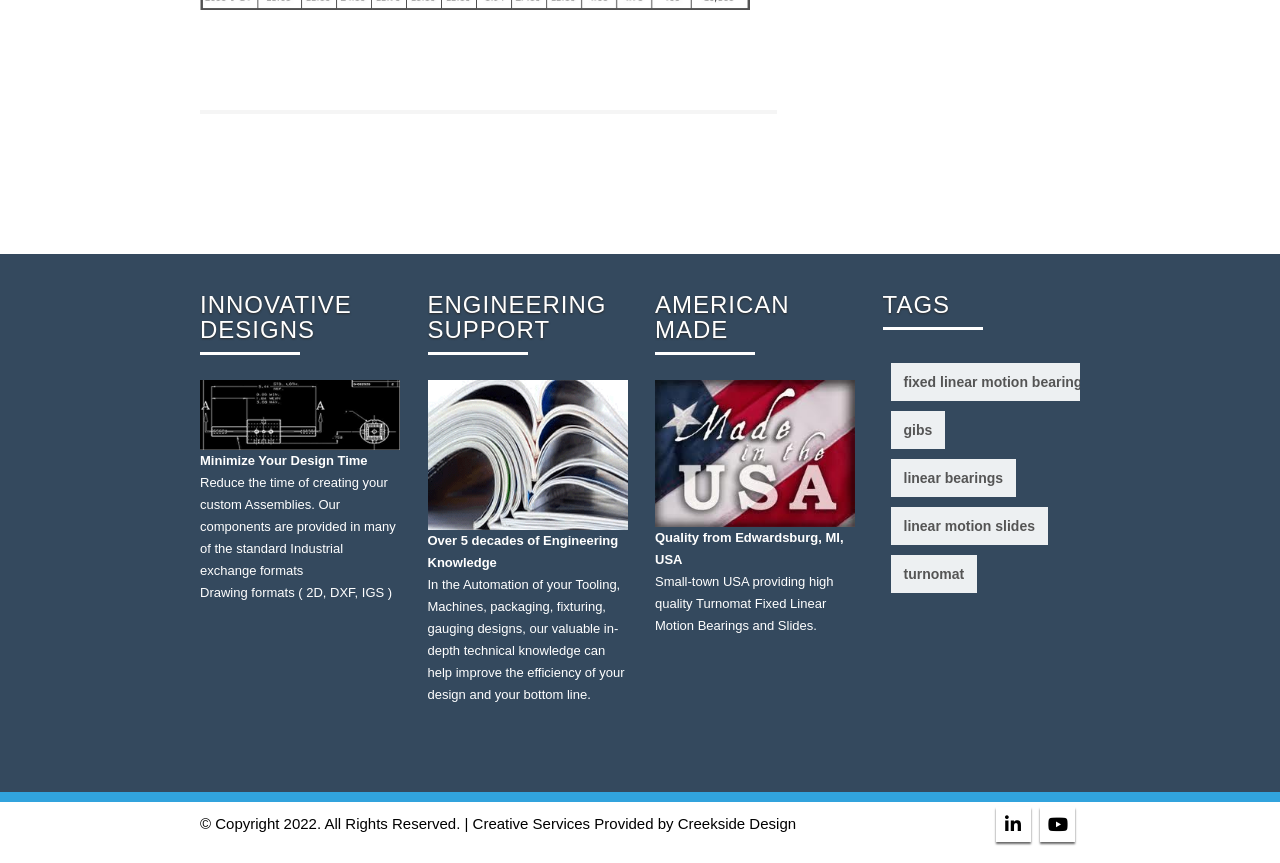Using the given description, provide the bounding box coordinates formatted as (top-left x, top-left y, bottom-right x, bottom-right y), with all values being floating point numbers between 0 and 1. Description: About Us

None